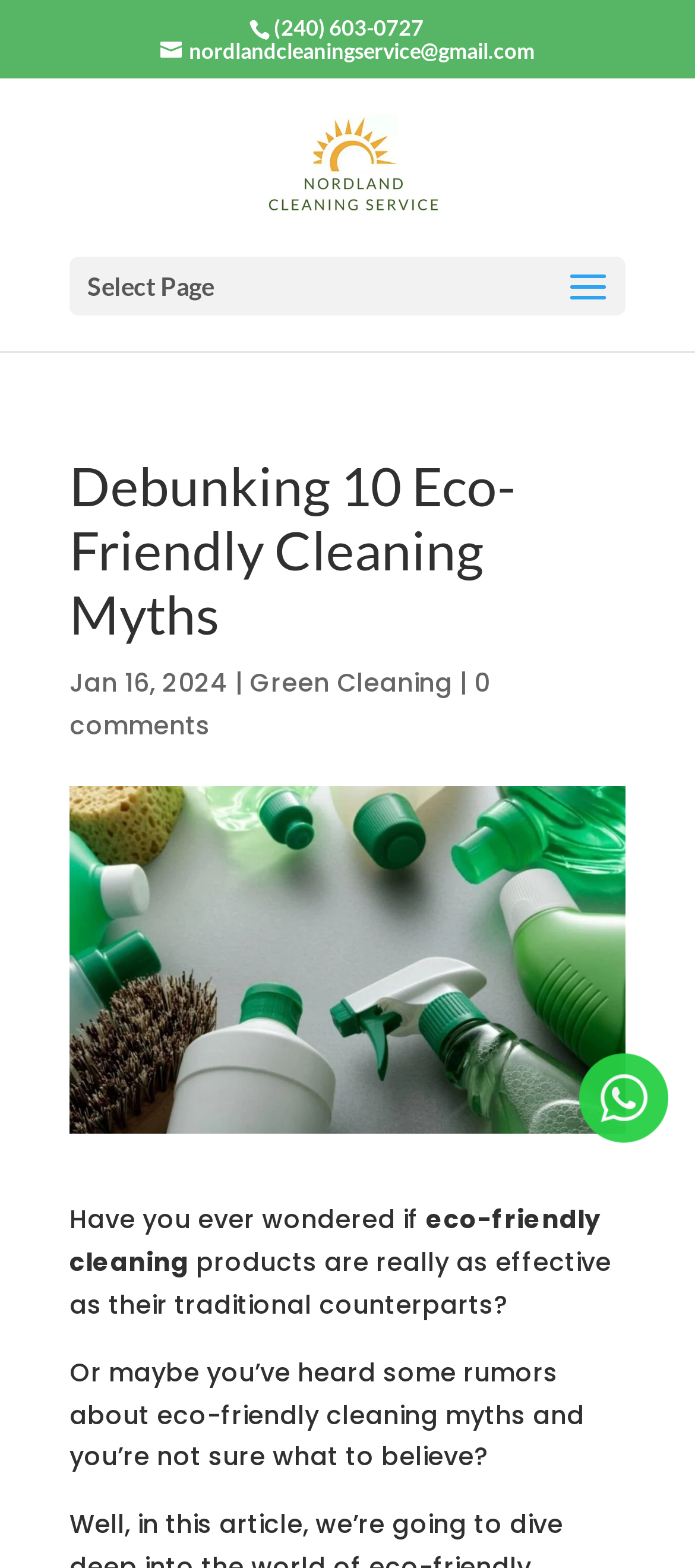Using the webpage screenshot, locate the HTML element that fits the following description and provide its bounding box: "nordlandcleaningservice@gmail.com".

[0.231, 0.024, 0.769, 0.041]